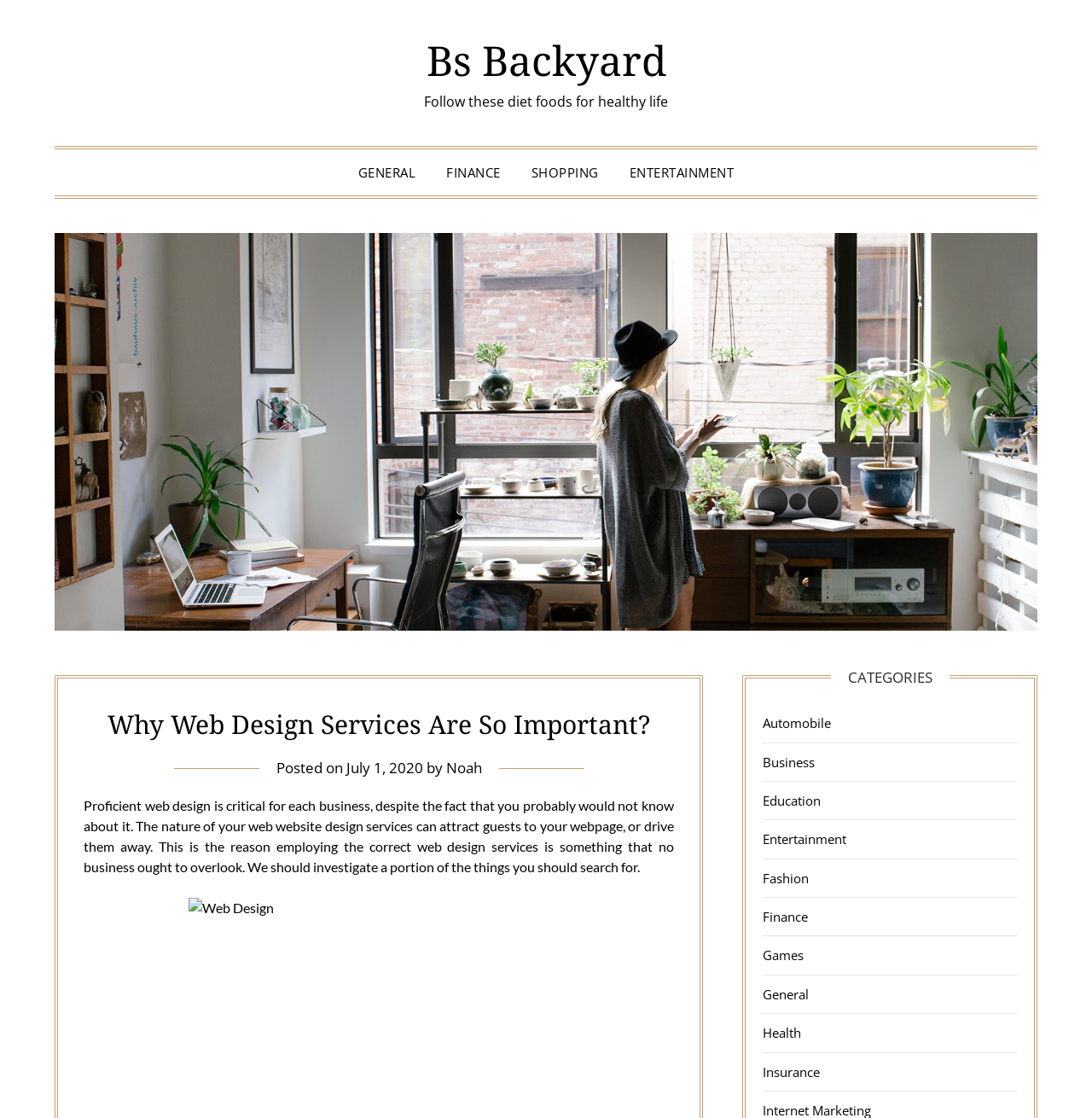Find the bounding box coordinates of the clickable area required to complete the following action: "Click on the 'Finance' link".

[0.699, 0.812, 0.74, 0.828]